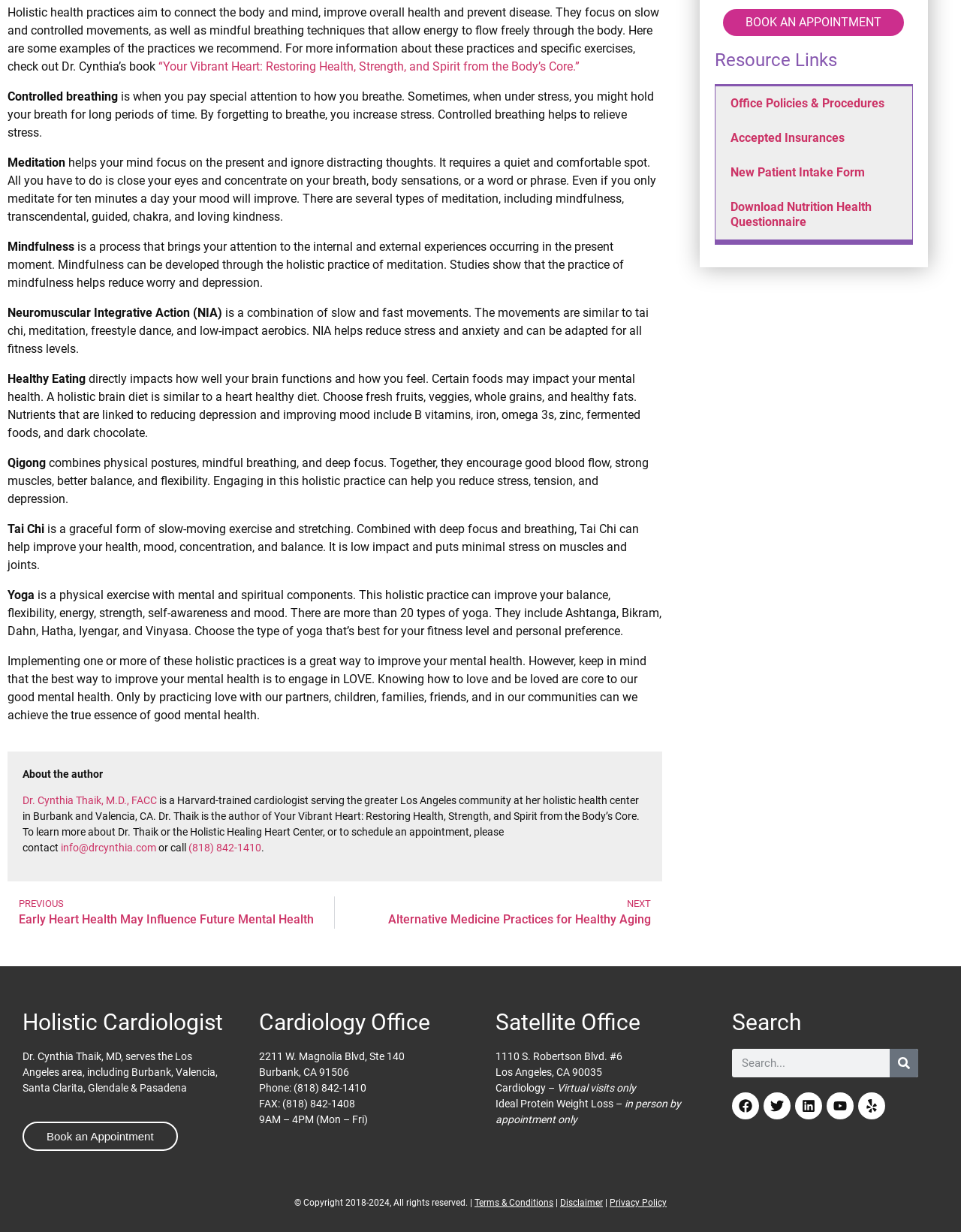Respond with a single word or phrase to the following question:
What is the purpose of controlled breathing?

to relieve stress